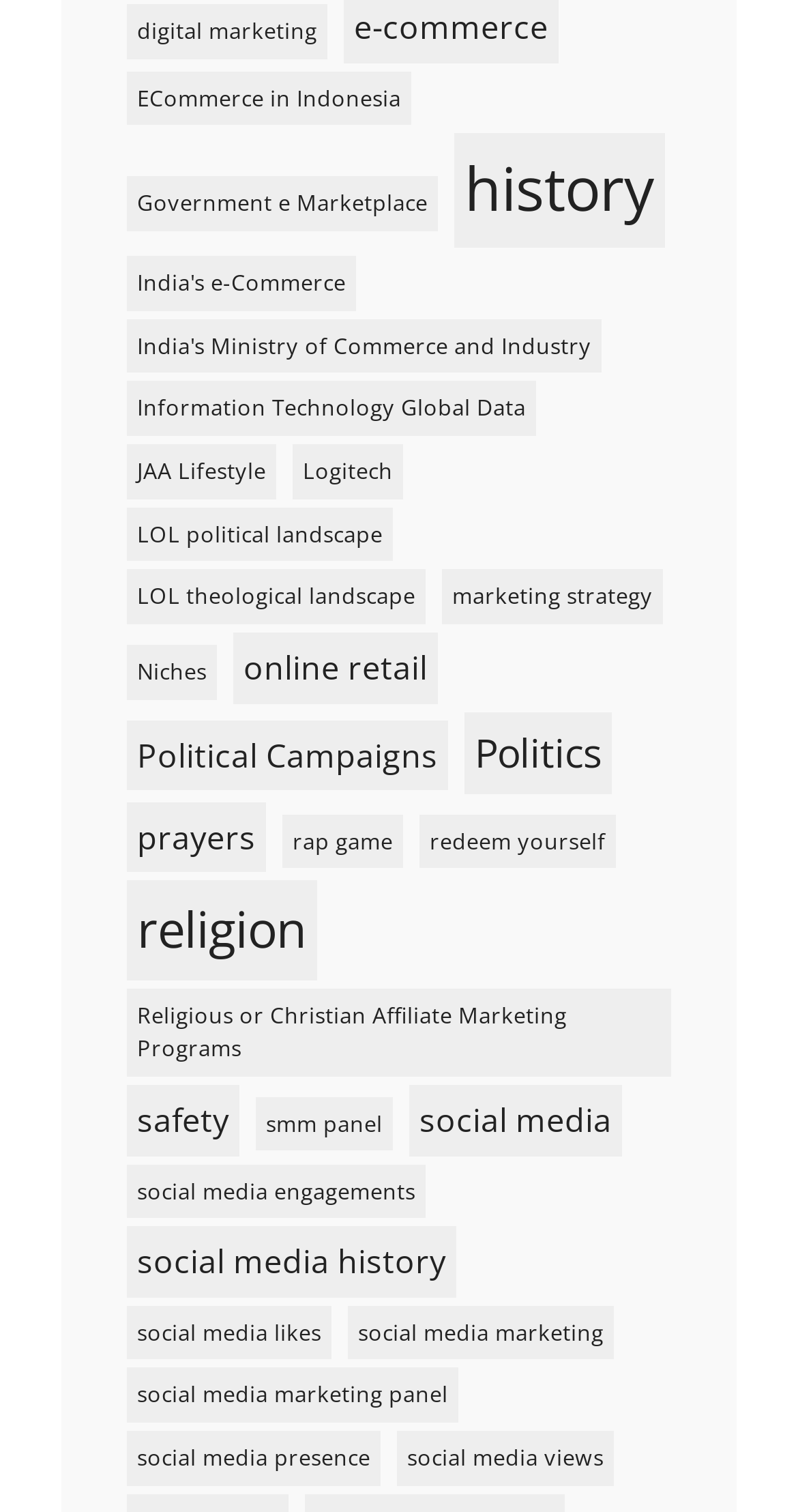Please specify the bounding box coordinates of the clickable section necessary to execute the following command: "view India's e-Commerce".

[0.159, 0.169, 0.446, 0.205]